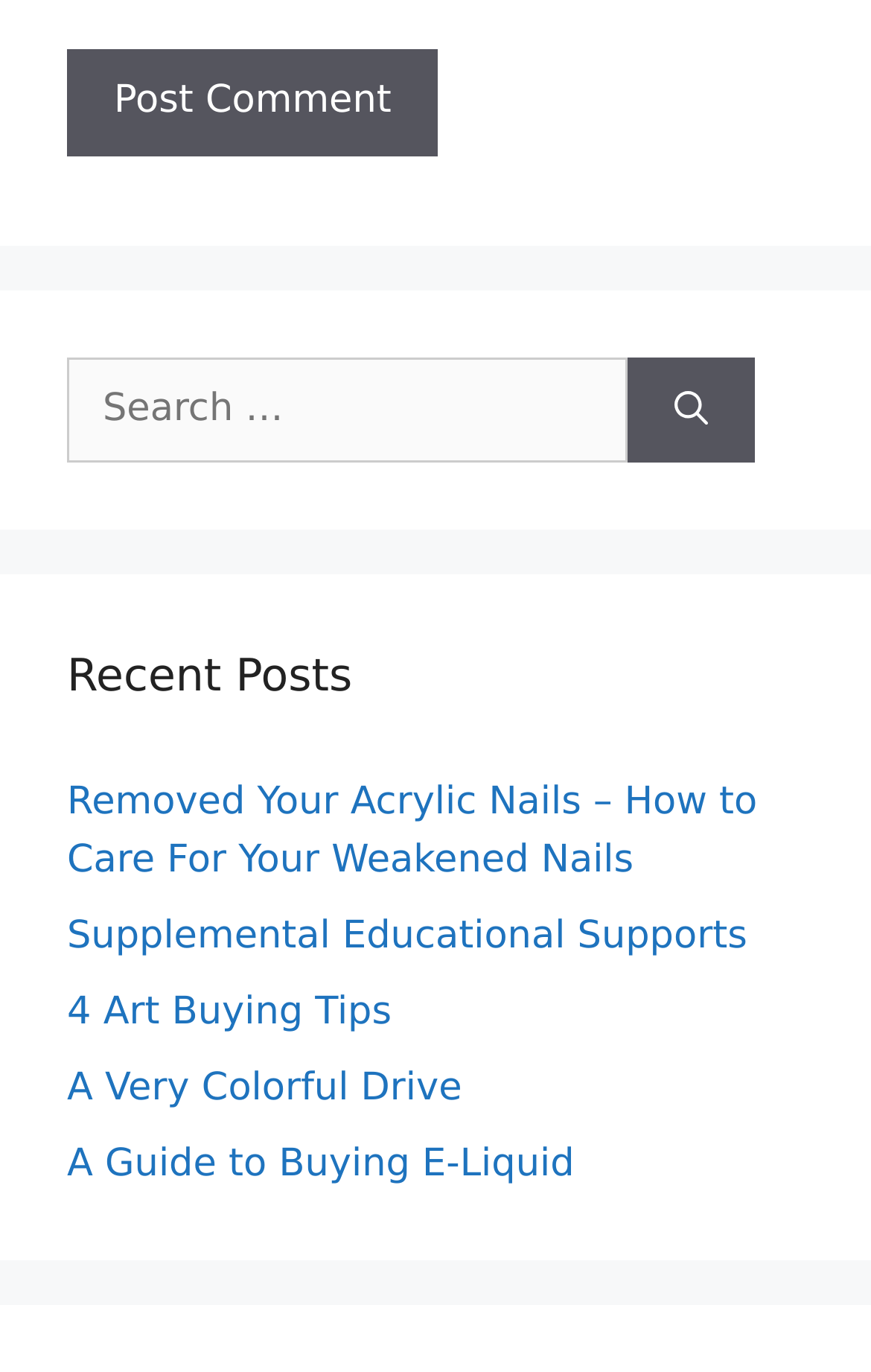Respond concisely with one word or phrase to the following query:
What type of content is listed below 'Recent Posts'?

Article links